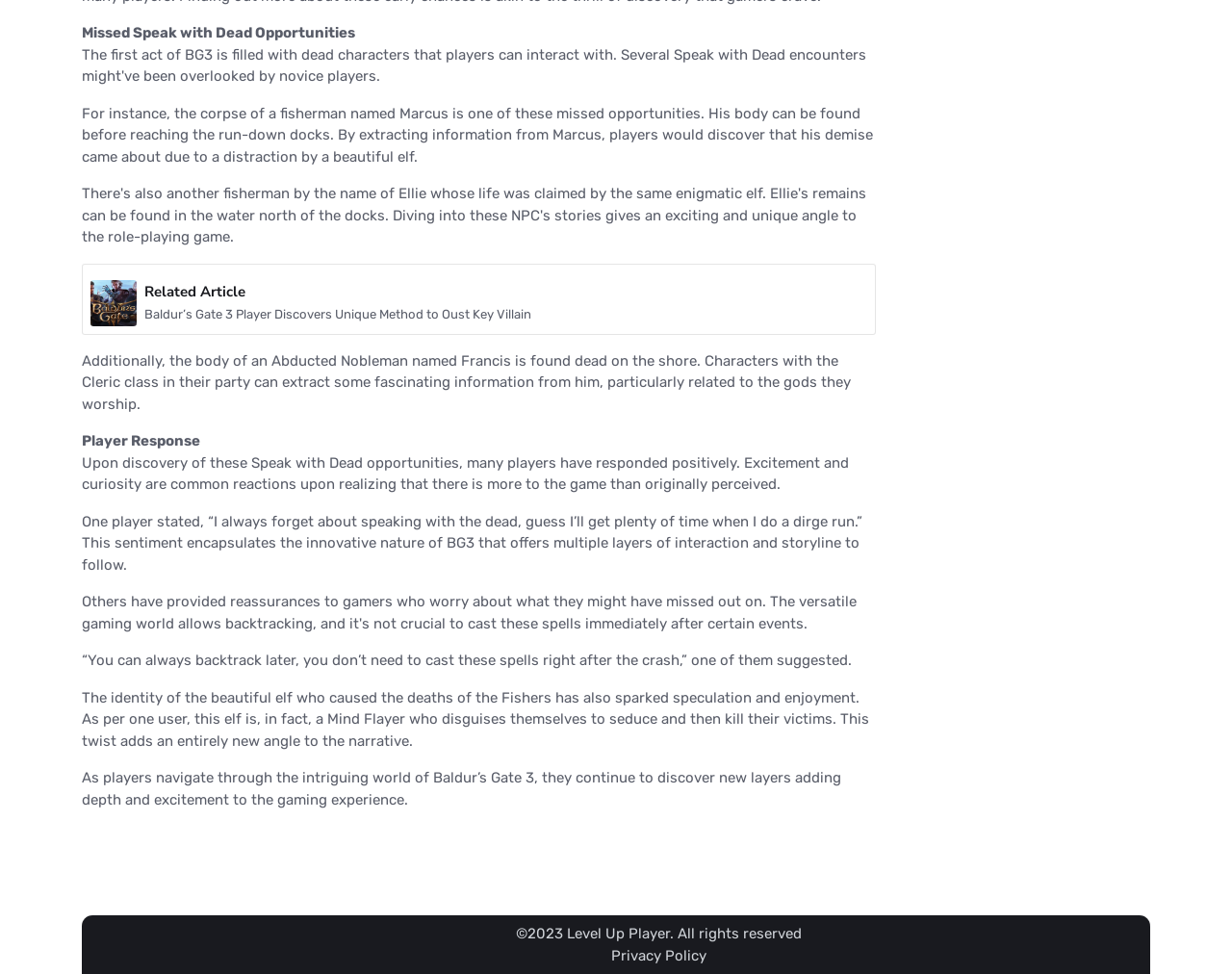Answer this question using a single word or a brief phrase:
What is the occupation of the character named Marcus?

Fisherman